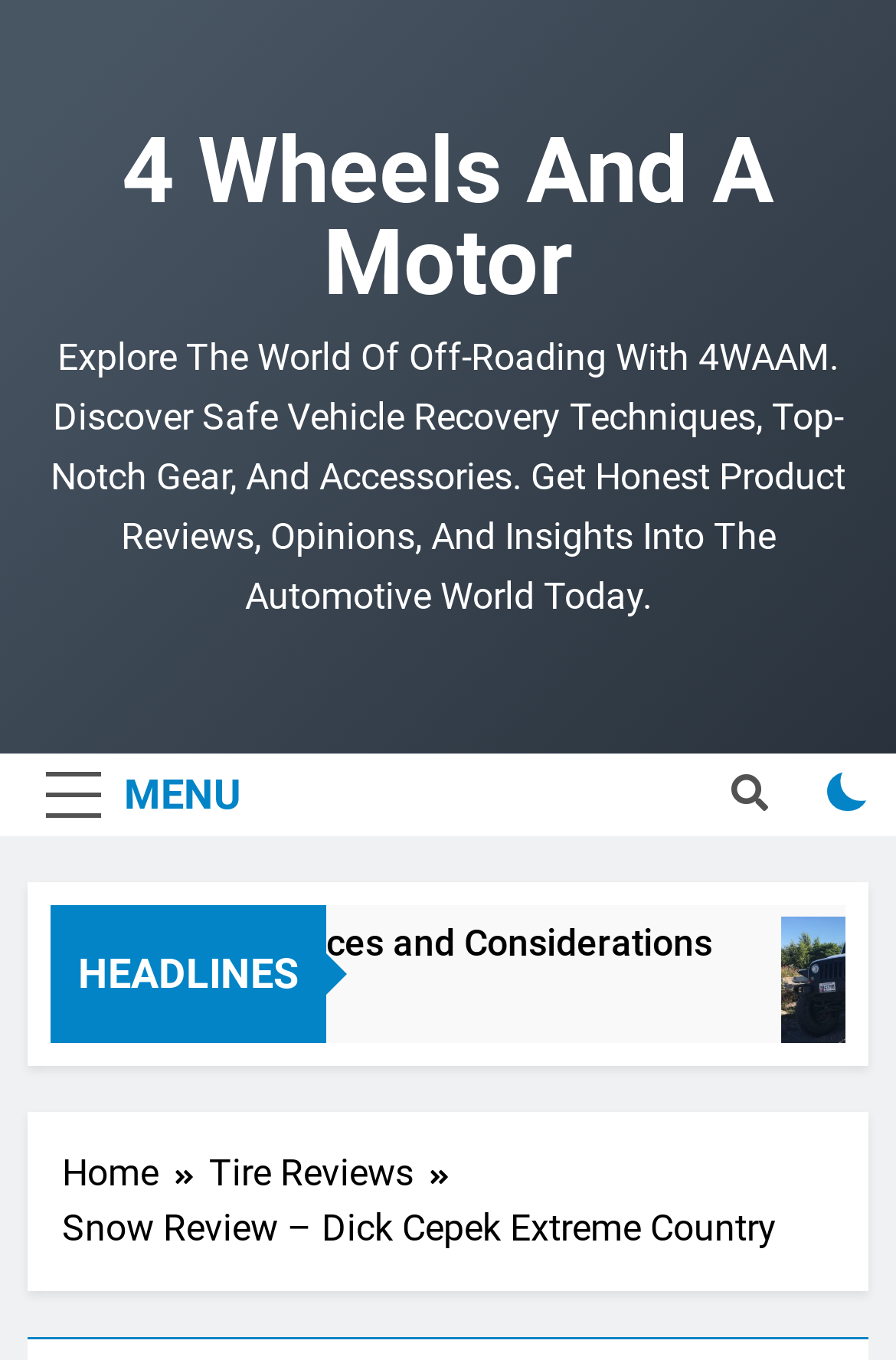Find the headline of the webpage and generate its text content.

Snow Review – Dick Cepek Extreme Country